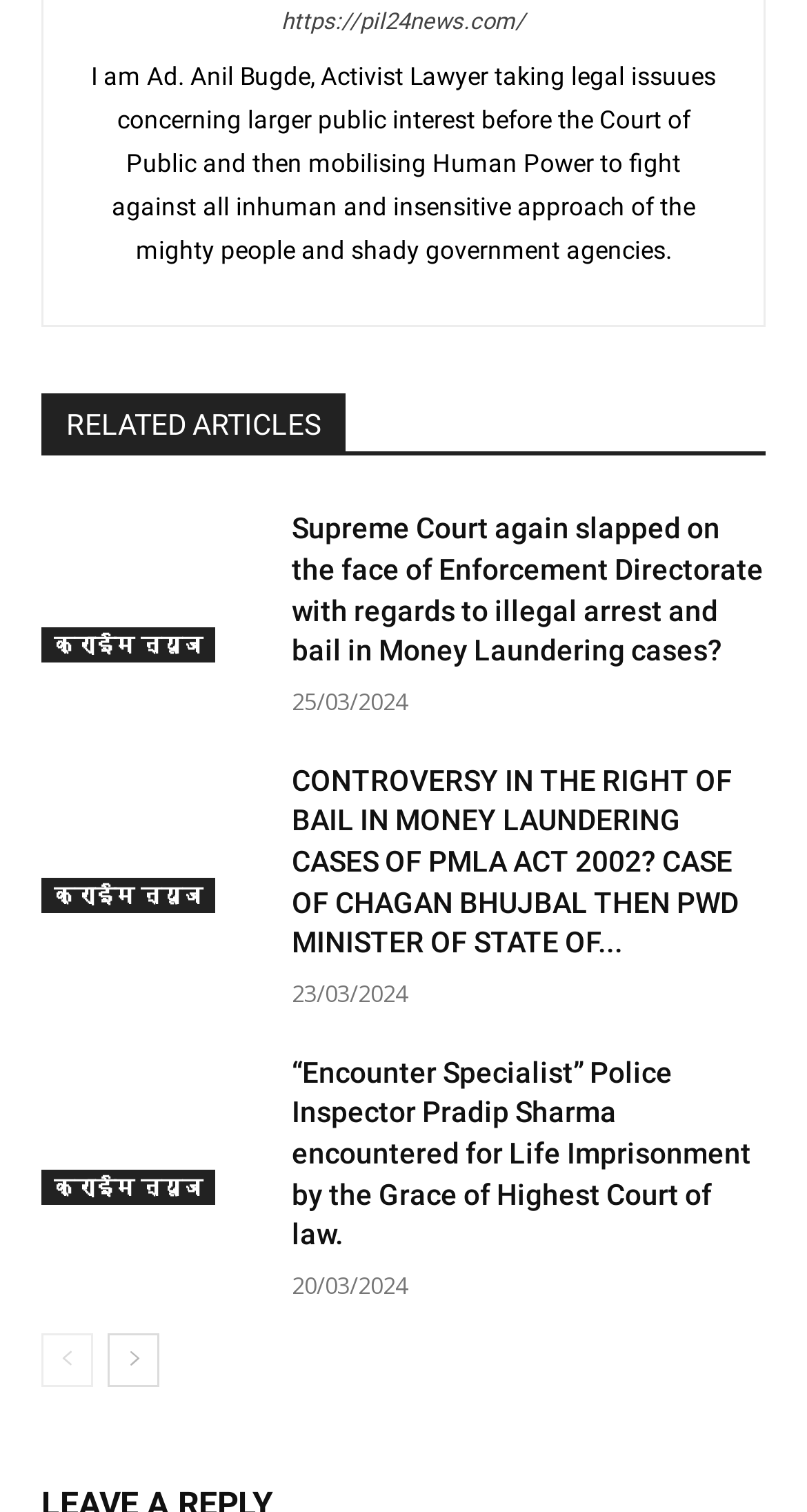How many pages of related articles are there?
Based on the image, give a one-word or short phrase answer.

More than 1